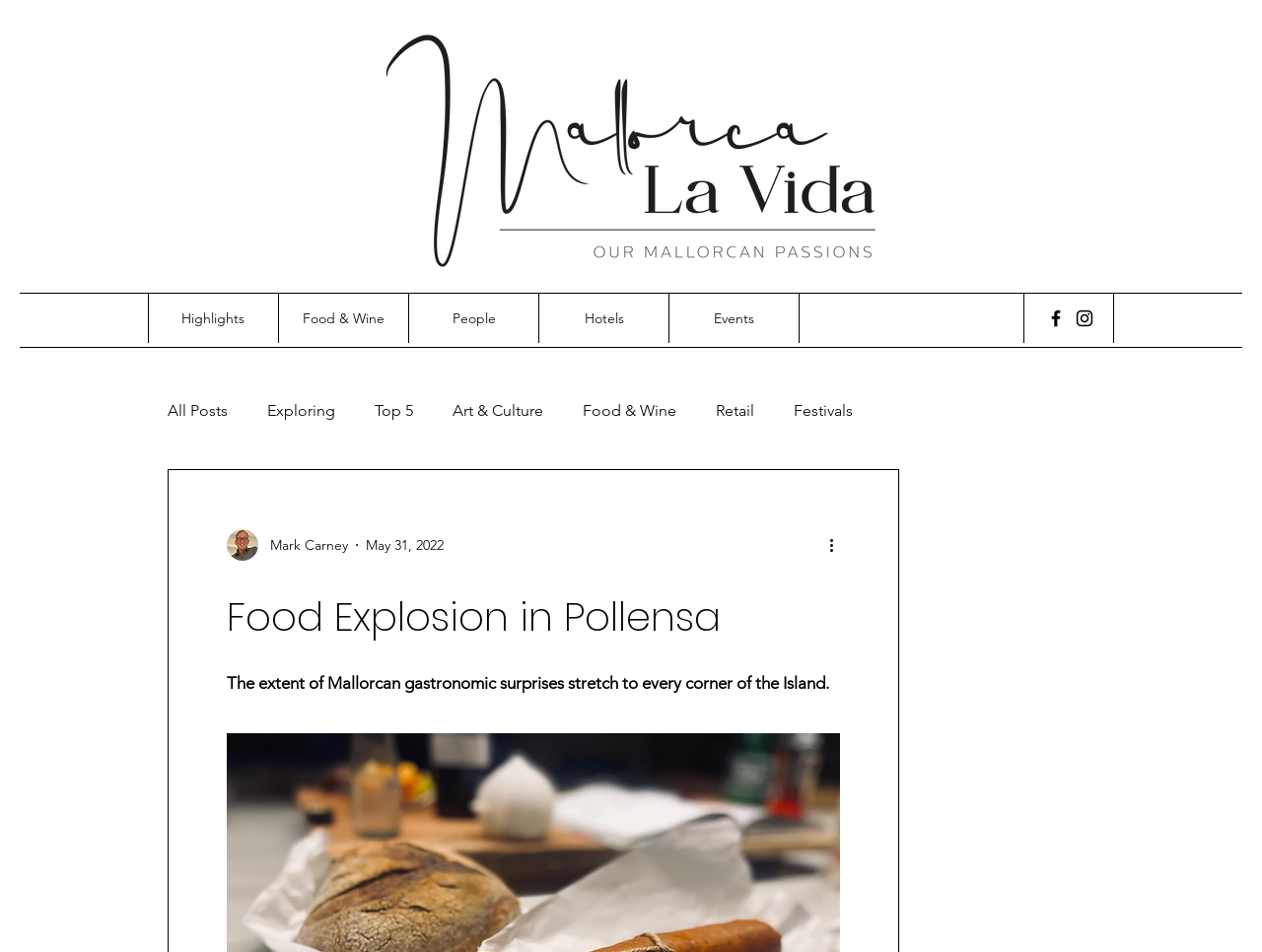Who is the author of the blog post?
Please provide a single word or phrase based on the screenshot.

Mark Carney